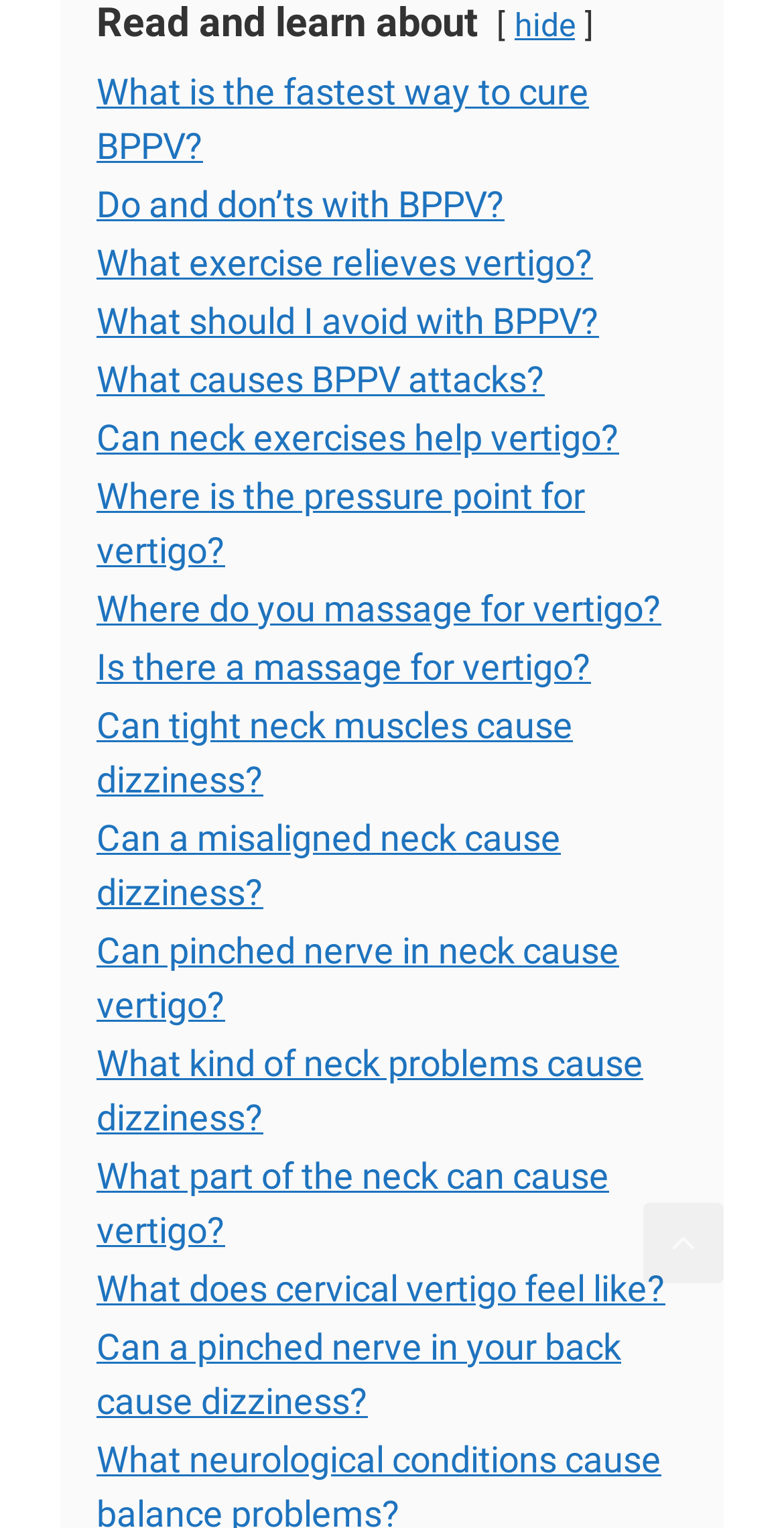Please locate the bounding box coordinates of the element that should be clicked to complete the given instruction: "Learn about 'Do and don’ts with BPPV?'".

[0.123, 0.12, 0.644, 0.147]